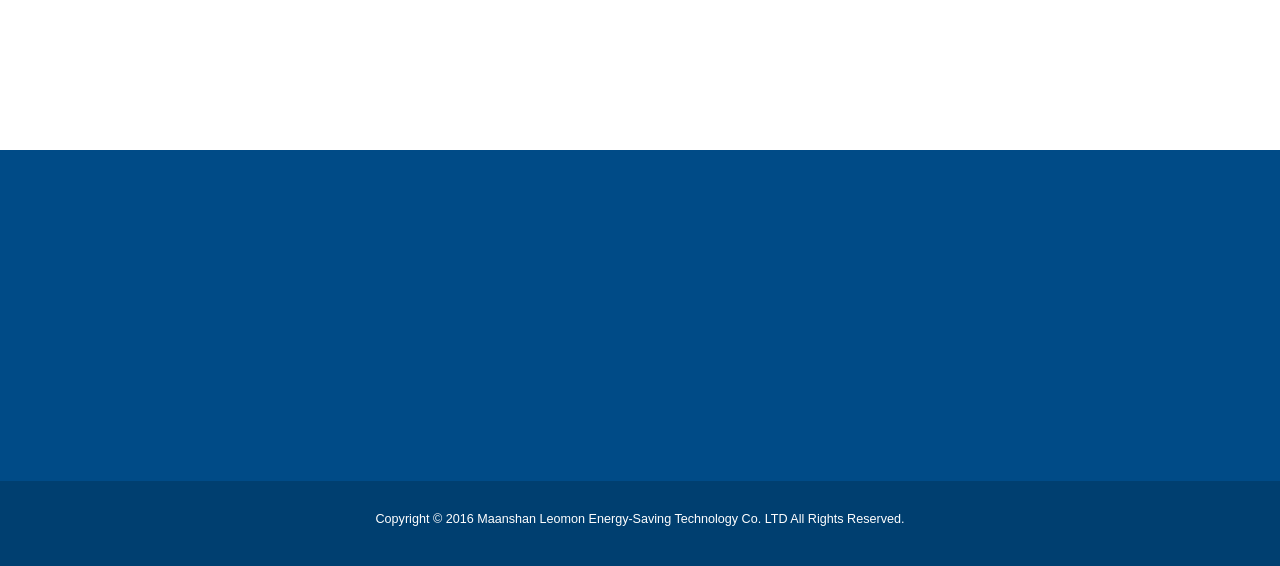What is the contact phone number?
Refer to the image and give a detailed answer to the question.

The contact phone number is listed twice on the webpage, once as a link and once as a static text, and it is +86 15603721115.